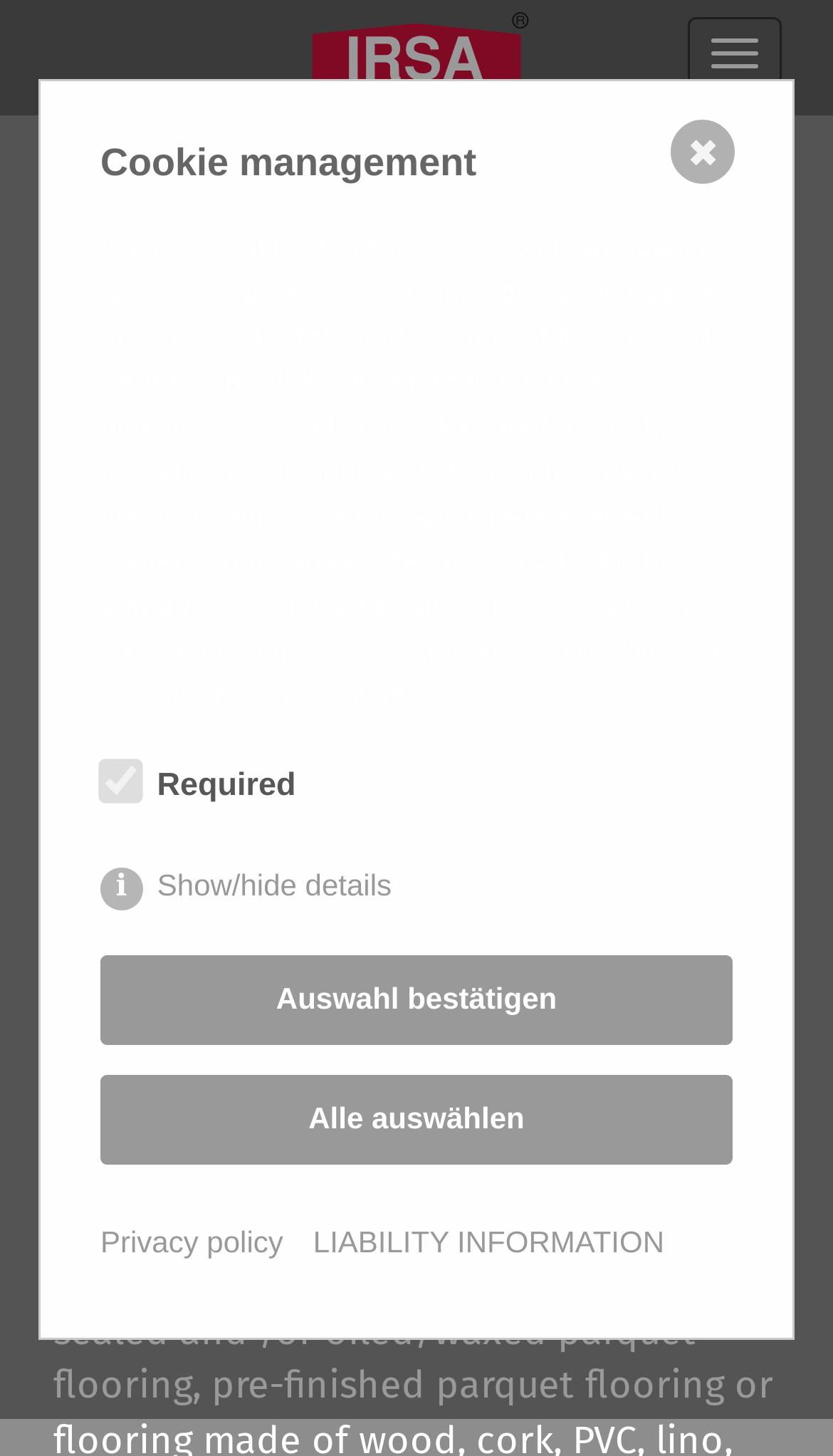Can you determine the bounding box coordinates of the area that needs to be clicked to fulfill the following instruction: "Click the Deutsch language button"?

[0.773, 0.114, 0.848, 0.147]